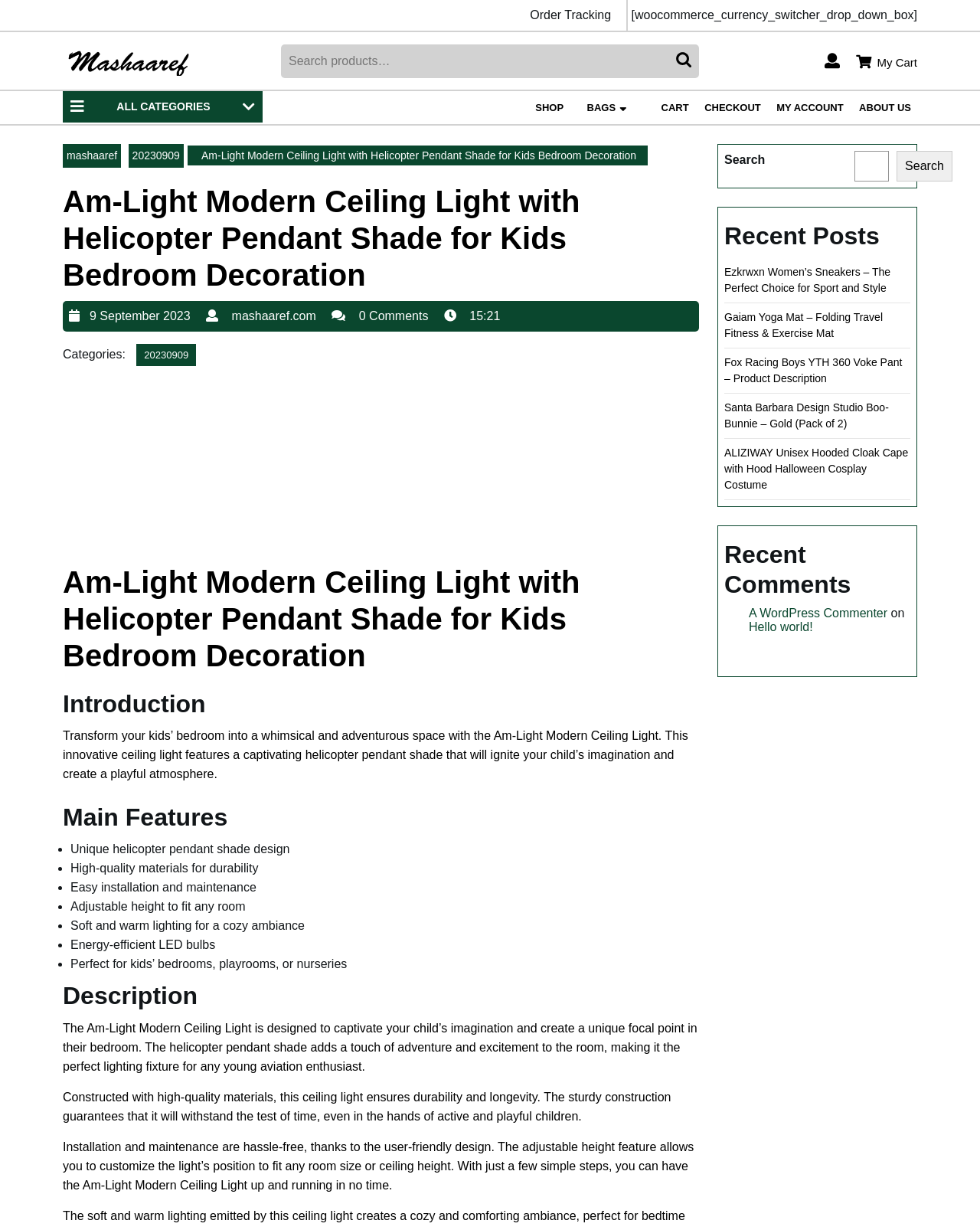Create a detailed narrative describing the layout and content of the webpage.

This webpage is about the Am-Light Modern Ceiling Light with a helicopter pendant shade, designed for kids' bedrooms. At the top, there is a navigation menu with links to "SHOP", "BAGS", "CART", "CHECKOUT", "MY ACCOUNT", and "ABOUT US". Below the navigation menu, there is a search bar with a button to search for products.

On the left side, there is a section with links to "Order Tracking", "My Account", and "My Cart". There is also a logo of "mashaaref" with a link to the website.

The main content of the webpage is about the Am-Light Modern Ceiling Light. There is a heading with the product name, followed by a brief introduction to the product. Below the introduction, there are sections for "Main Features", "Description", and "Recent Posts".

In the "Main Features" section, there are seven bullet points highlighting the key features of the product, including its unique design, high-quality materials, easy installation, and energy-efficient LED bulbs.

The "Description" section provides a detailed description of the product, including its design, construction, and features. There are three paragraphs of text, with the first paragraph describing the product's design and features, the second paragraph discussing its construction and durability, and the third paragraph explaining its installation and maintenance.

On the right side, there are two complementary sections. The top section has a search bar and a heading "Recent Posts" with five links to recent blog posts. The bottom section has a heading "Recent Comments" with a single comment from "A WordPress Commenter" on the post "Hello world!".

At the bottom of the webpage, there is a footer section with a link to the website's comment policy.